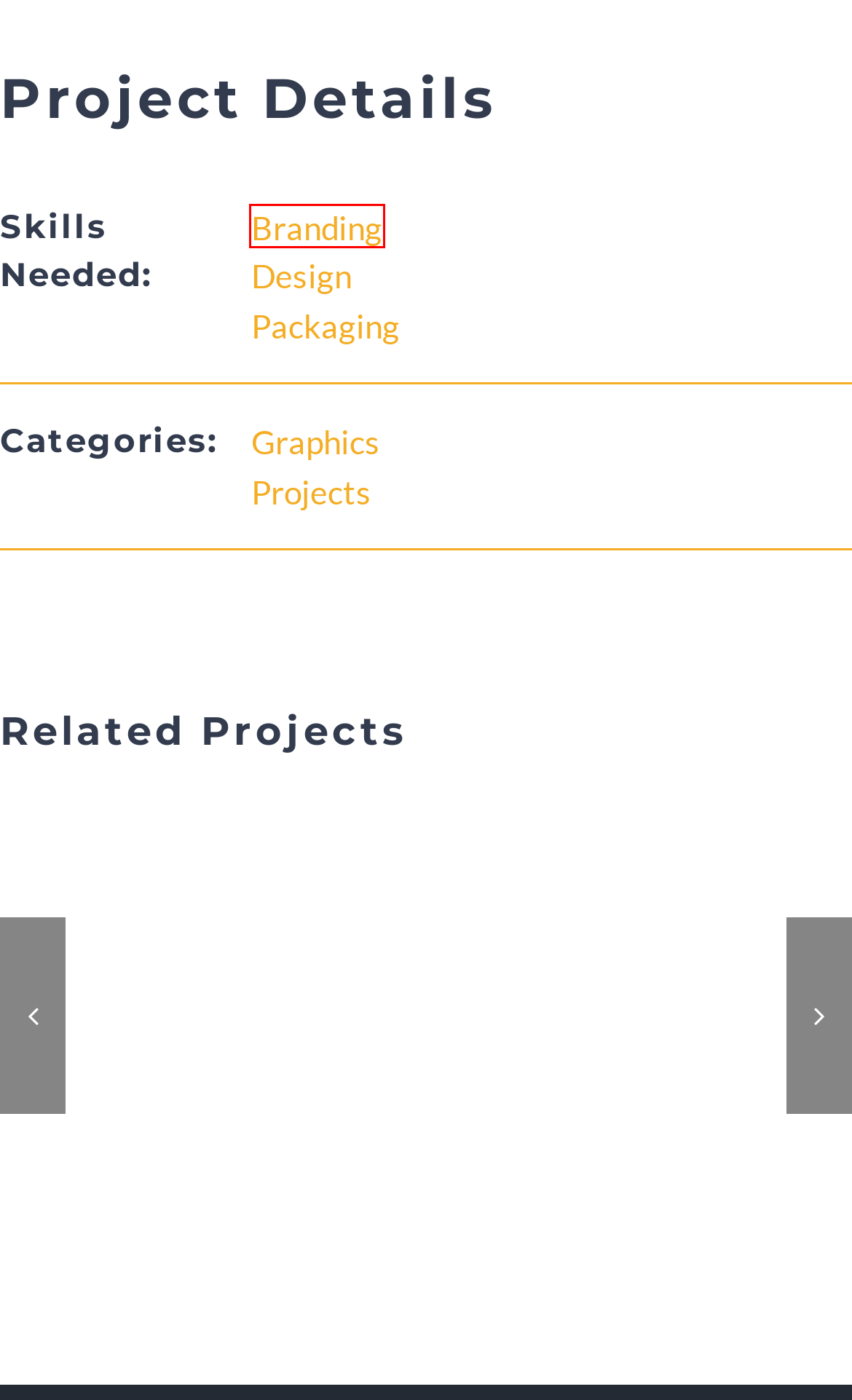You have a screenshot of a webpage where a red bounding box highlights a specific UI element. Identify the description that best matches the resulting webpage after the highlighted element is clicked. The choices are:
A. Business Card – JMSIC Art Studio
B. Asian Expo Trade show – JMSIC Art Studio
C. Seasonal Product Catalog – JMSIC Art Studio
D. Packaging – JMSIC Art Studio
E. Design – JMSIC Art Studio
F. Branding – JMSIC Art Studio
G. Variety of Display Banners – JMSIC Art Studio
H. Graphics – JMSIC Art Studio

F